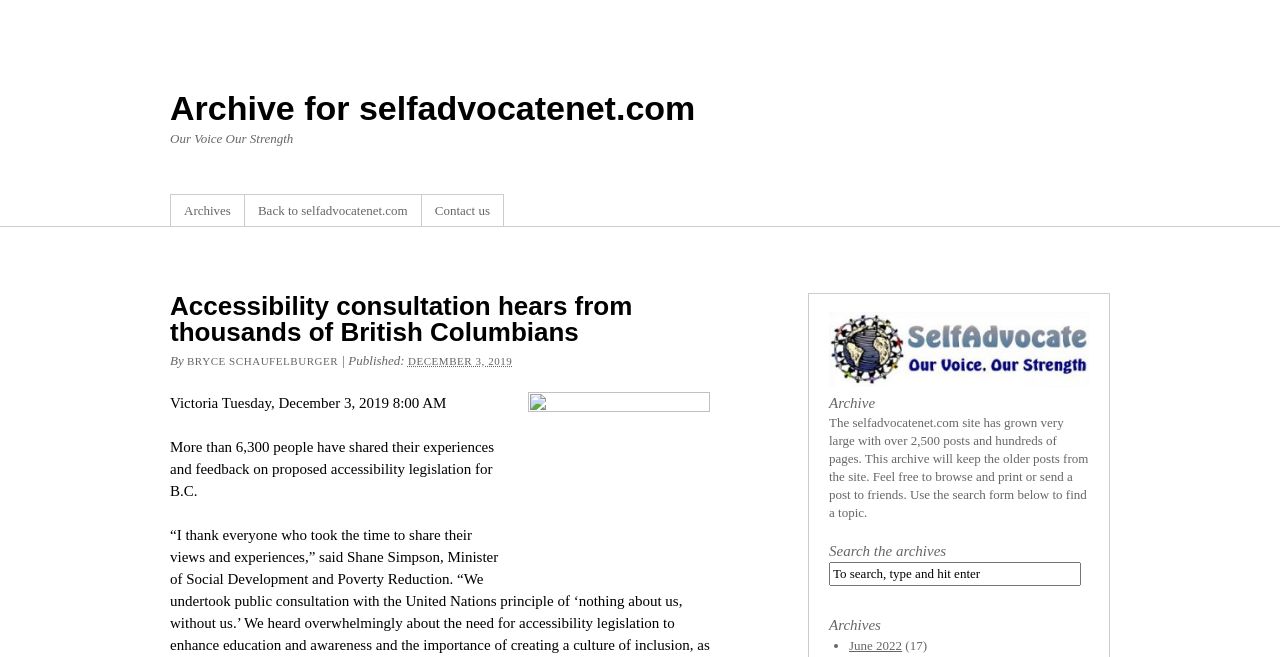Detail the various sections and features of the webpage.

This webpage is about an accessibility consultation that has received feedback from thousands of British Columbians. At the top left corner, there is a link to "Archive for selfadvocatenet.com" and a static text "Our Voice Our Strength". Below these elements, there are three links: "Archives", "Back to selfadvocatenet.com", and "Contact us".

The main content of the webpage starts with a heading that repeats the title "Accessibility consultation hears from thousands of British Columbians". Below this heading, there is a byline with the author's name "BRYCE SCHAUFELBURGER" and a publication date "DECEMBER 3, 2019". 

The main article starts with a static text "Victoria Tuesday, December 3, 2019 8:00 AM" followed by a paragraph of text that describes the consultation and the number of people who have shared their experiences and feedback. 

On the right side of the webpage, there is a section dedicated to archives. It starts with a heading "Archive" and a brief description of the archive. Below this, there is a search form with a heading "Search the archives" and a textbox to input search queries. 

Further down, there is a list of archives with a heading "Archives" and a list marker "•". The list includes a link to "June 2022" with a description "(17)" indicating the number of posts in that month.